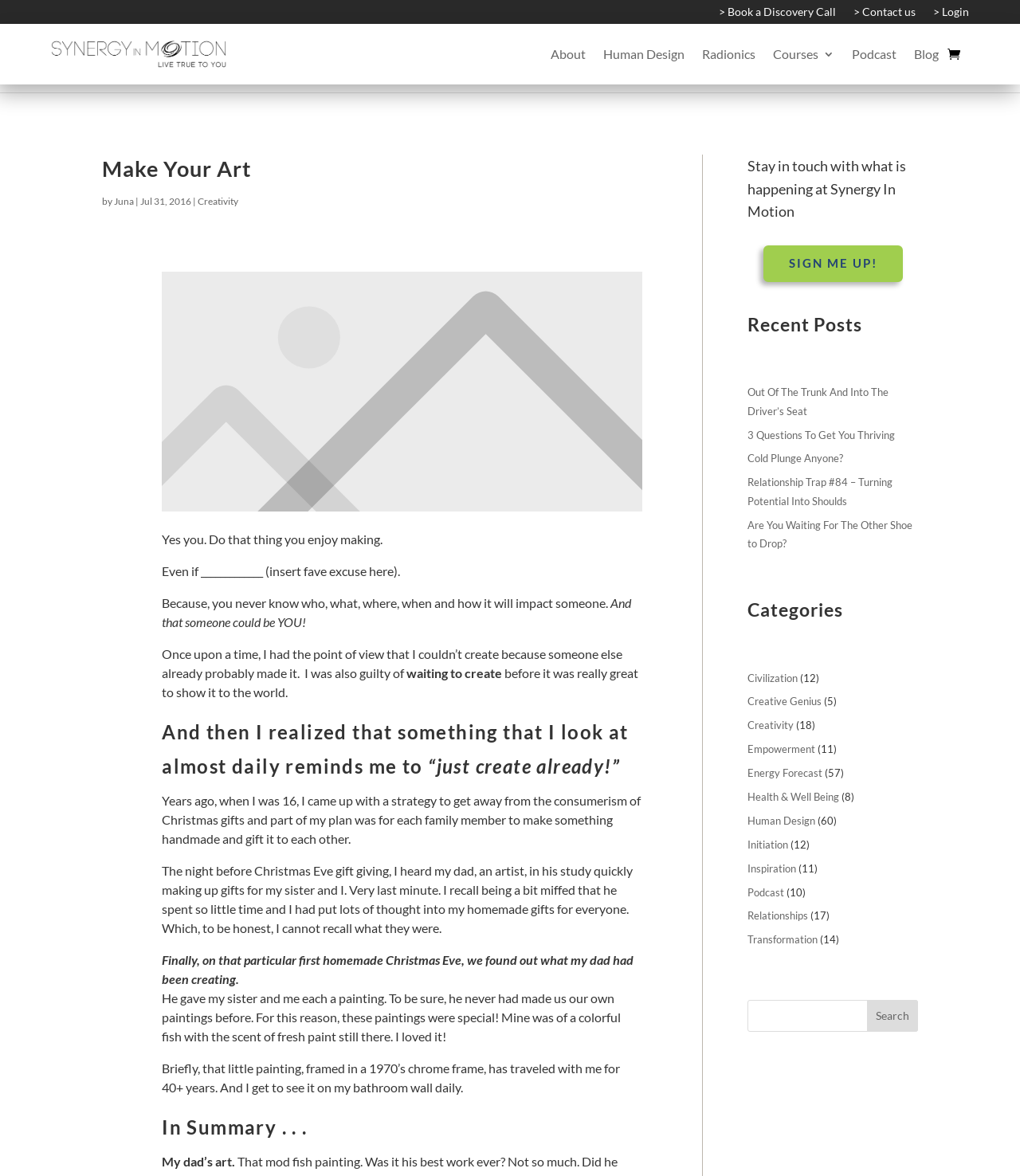Based on the element description "Cold Plunge Anyone?", predict the bounding box coordinates of the UI element.

[0.733, 0.384, 0.827, 0.395]